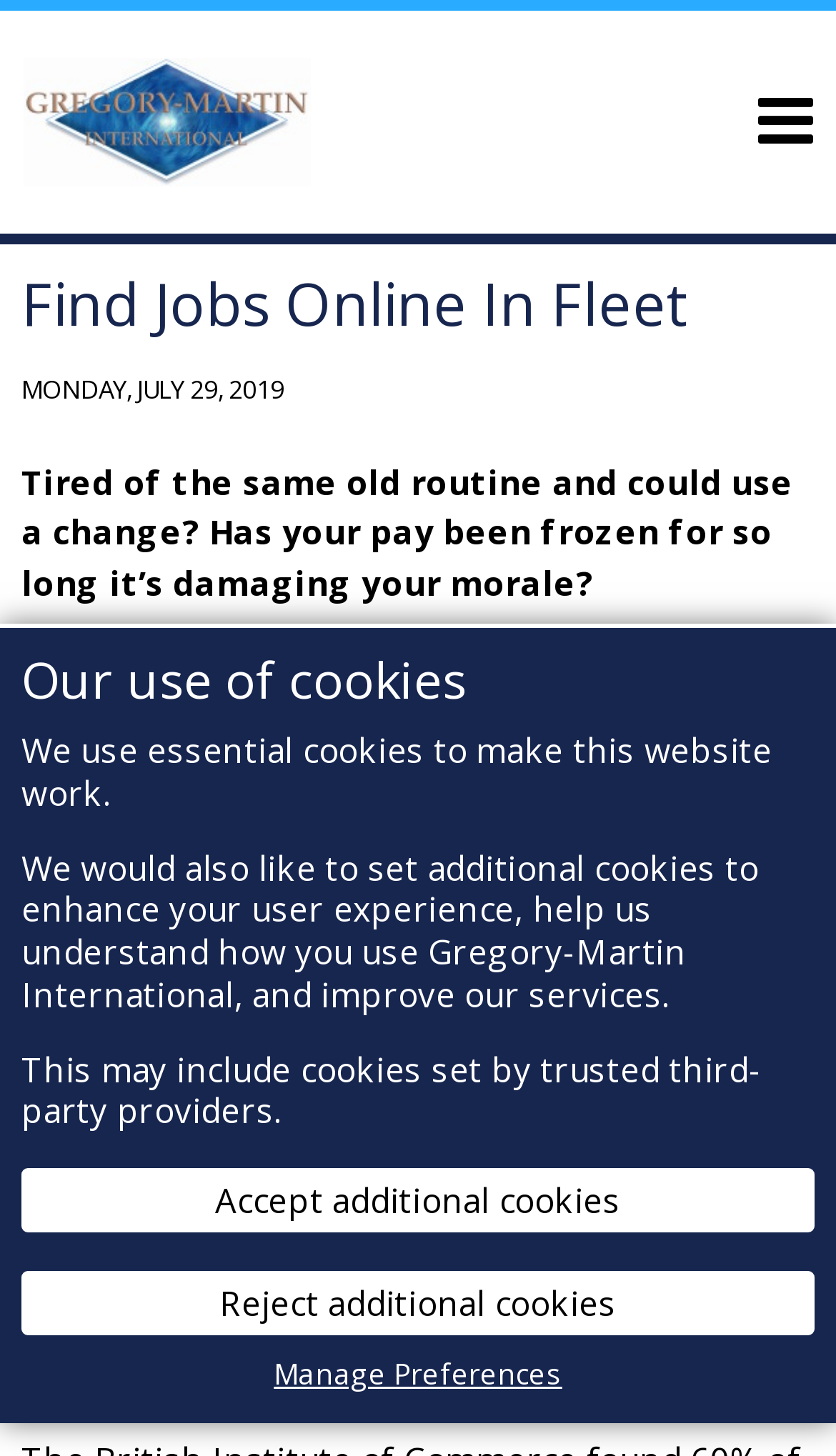What is the date mentioned on the webpage?
Examine the webpage screenshot and provide an in-depth answer to the question.

The date can be found in the middle section of the webpage, where a paragraph of text starts with 'MONDAY, JULY 29, 2019'. This date is likely related to the publication or update of the webpage's content.